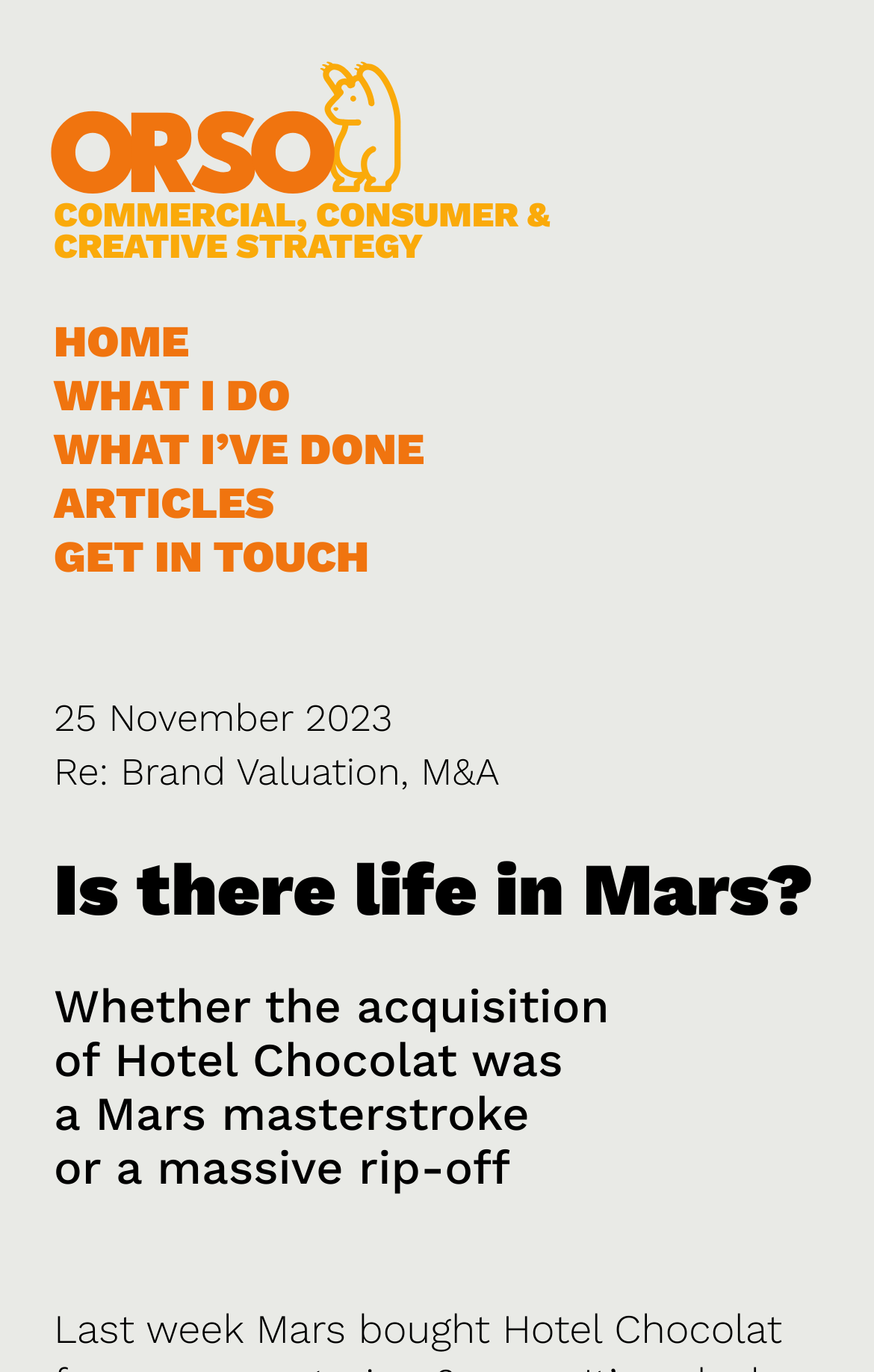Using the element description provided, determine the bounding box coordinates in the format (top-left x, top-left y, bottom-right x, bottom-right y). Ensure that all values are floating point numbers between 0 and 1. Element description: alt="Orso logo"

[0.062, 0.039, 0.63, 0.145]